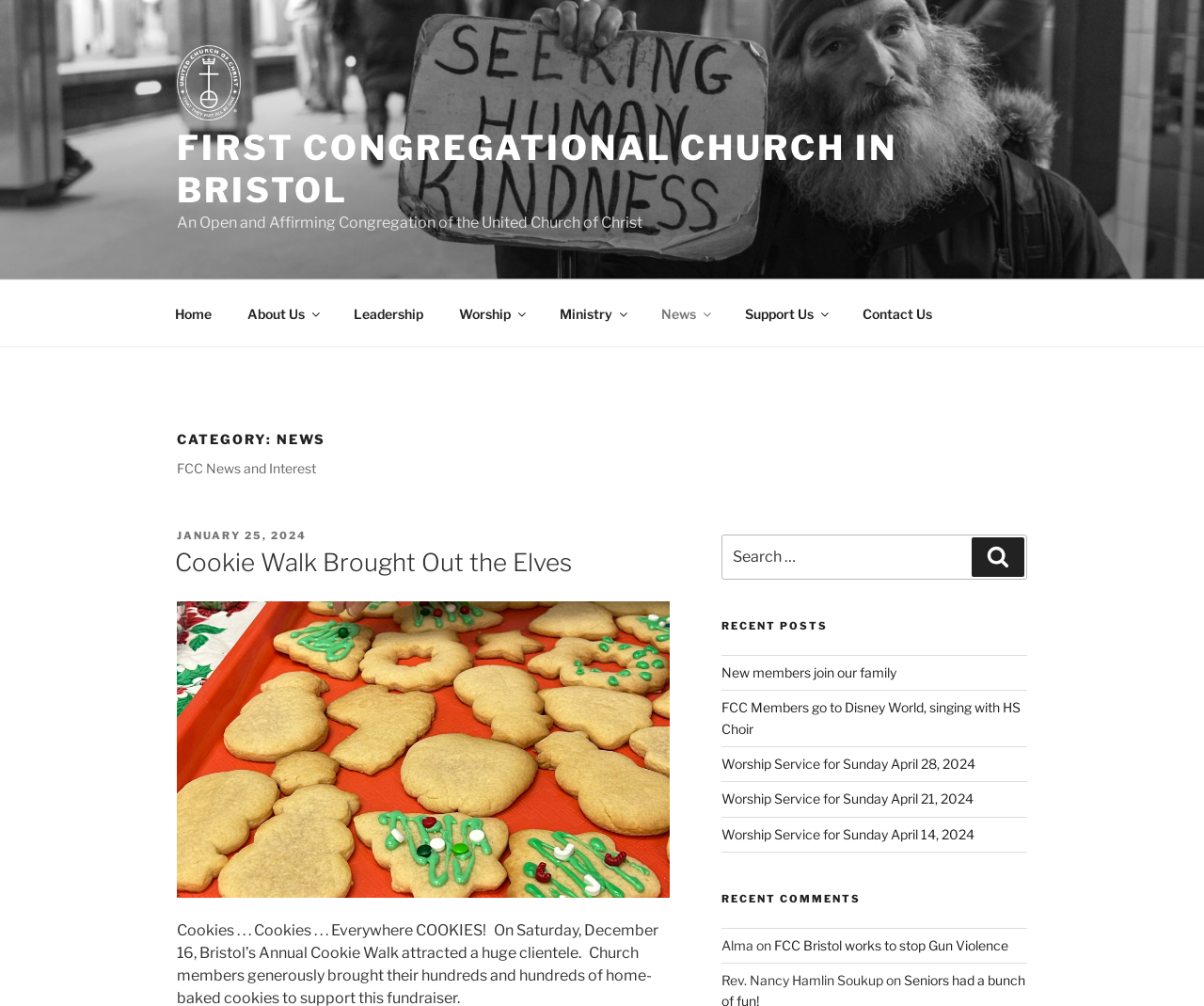What is the name of the church?
Provide a one-word or short-phrase answer based on the image.

First Congregational Church in Bristol